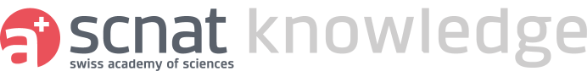Answer this question in one word or a short phrase: What is written in smaller text below the 'scnat' symbol?

Swiss Academy of Sciences